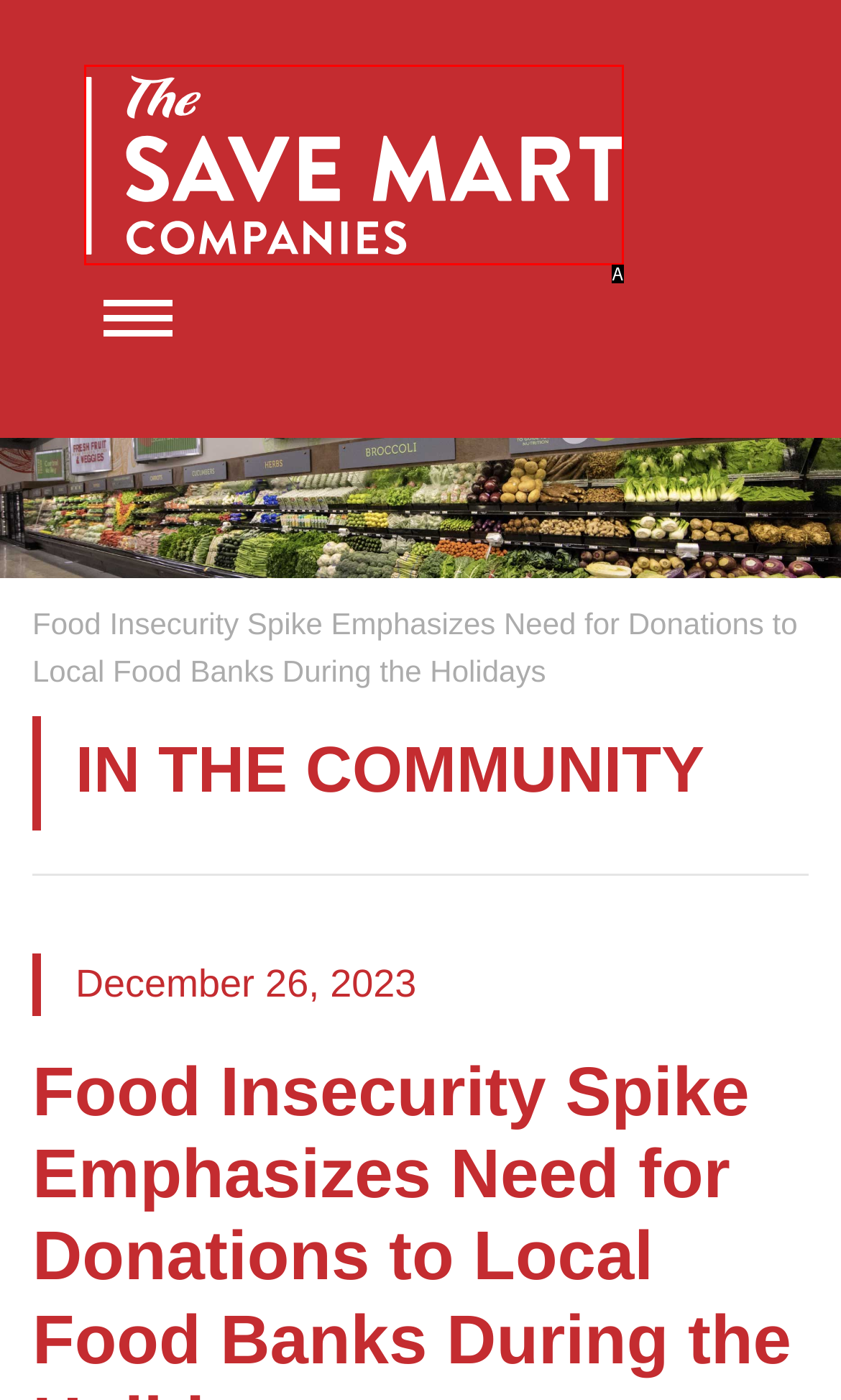Select the option that matches this description: Automotive
Answer by giving the letter of the chosen option.

None